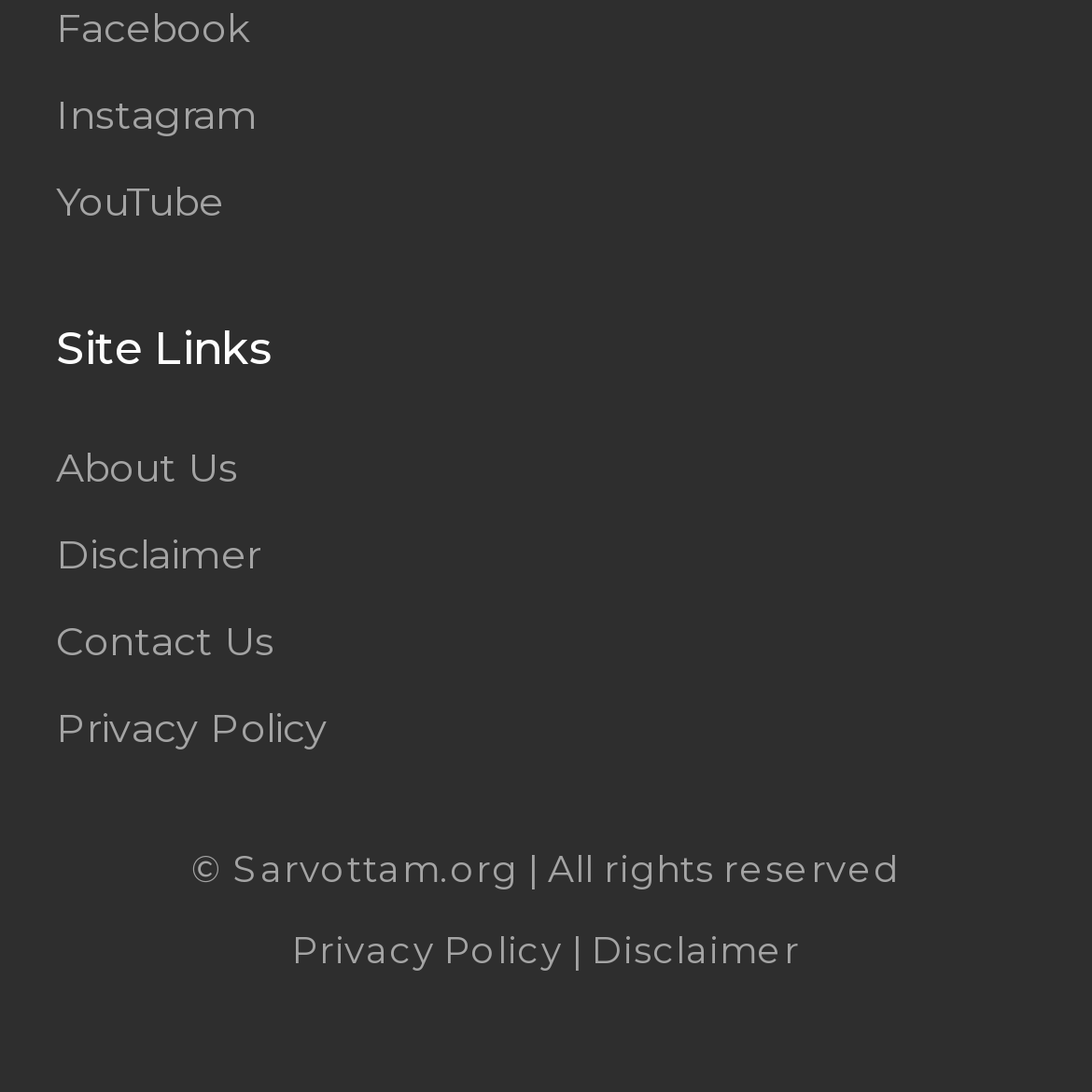Find and specify the bounding box coordinates that correspond to the clickable region for the instruction: "visit Facebook".

[0.051, 0.002, 0.228, 0.048]